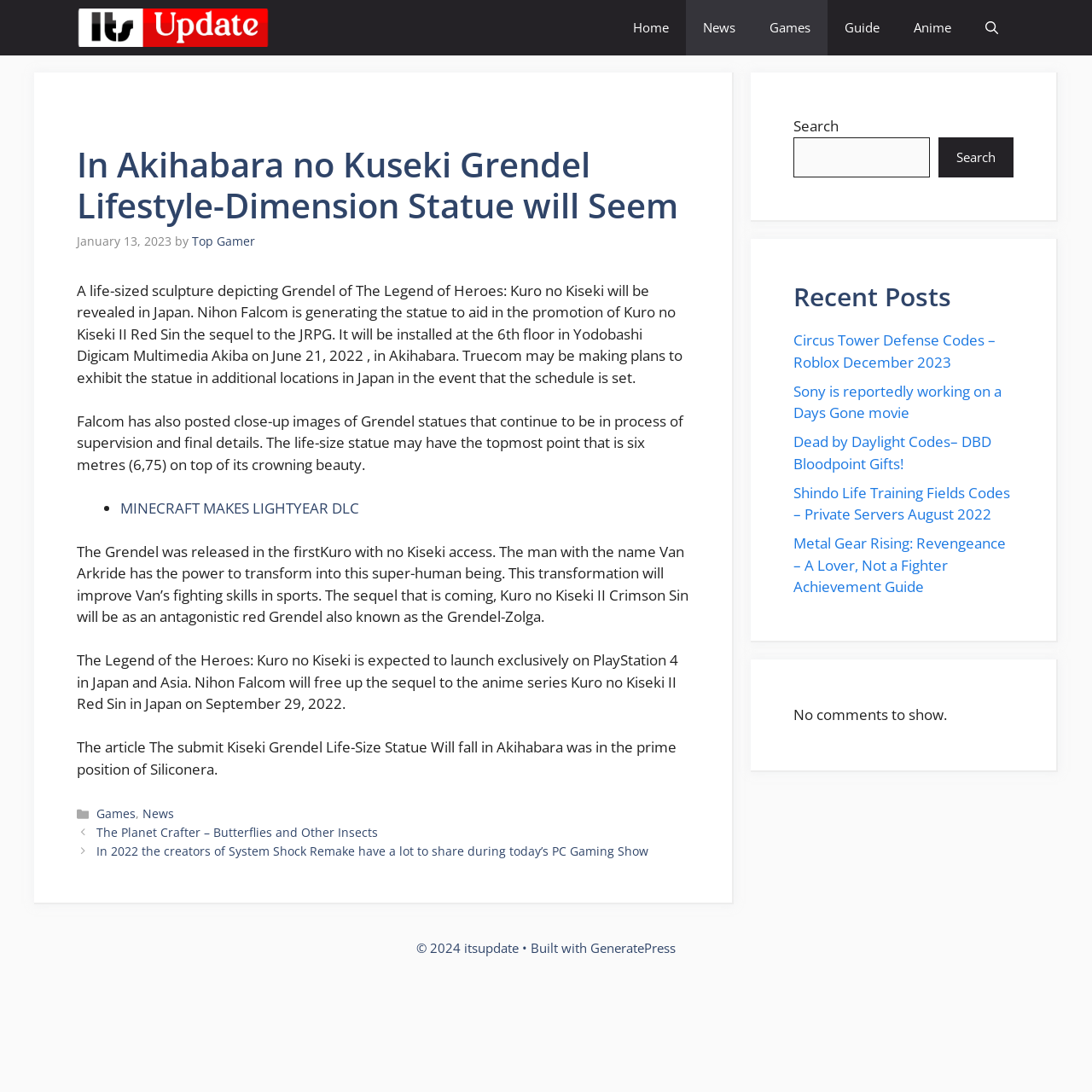What is the name of the company generating the statue? Using the information from the screenshot, answer with a single word or phrase.

Nihon Falcom